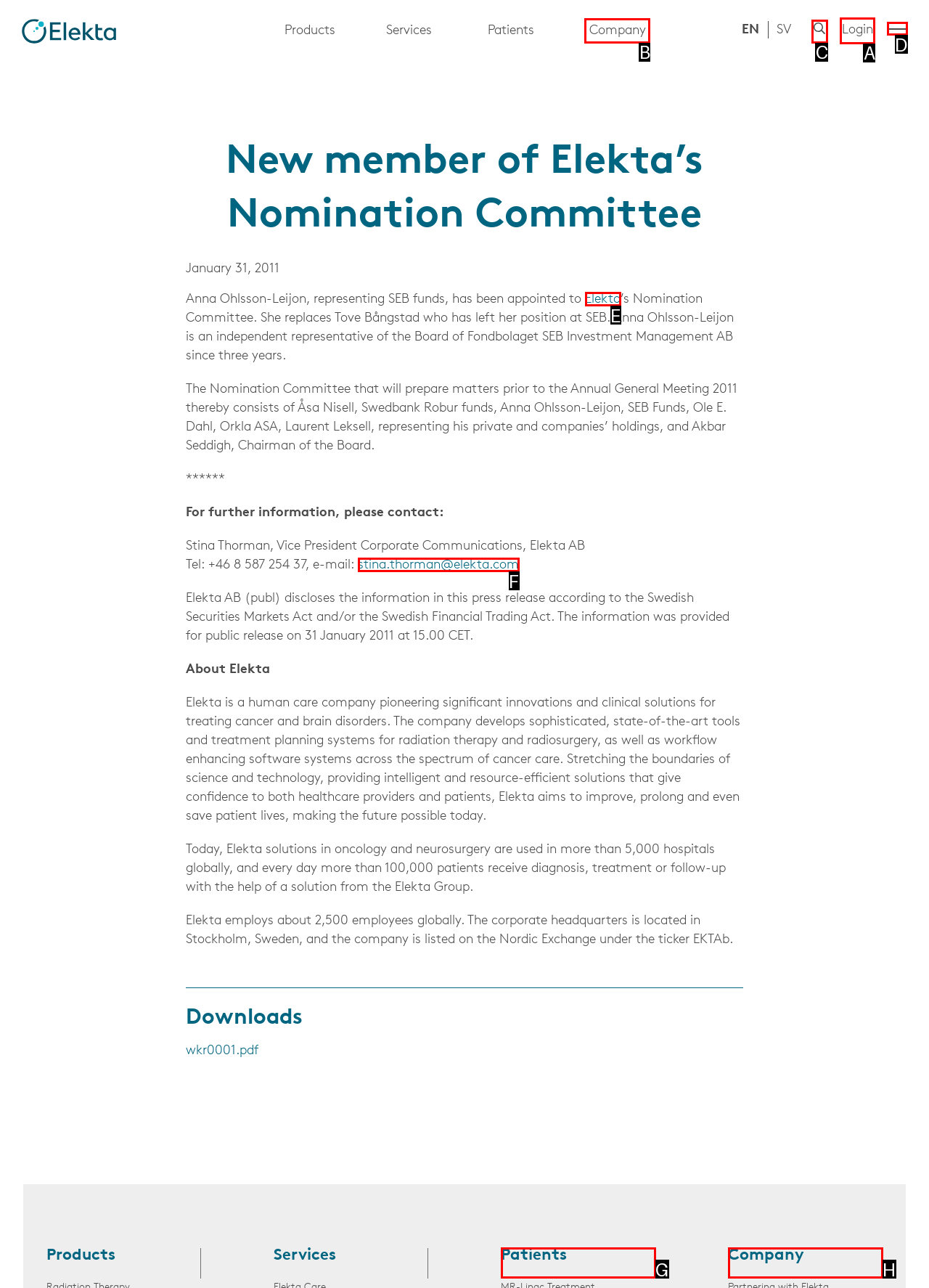Choose the letter that corresponds to the correct button to accomplish the task: Login to the system
Reply with the letter of the correct selection only.

A